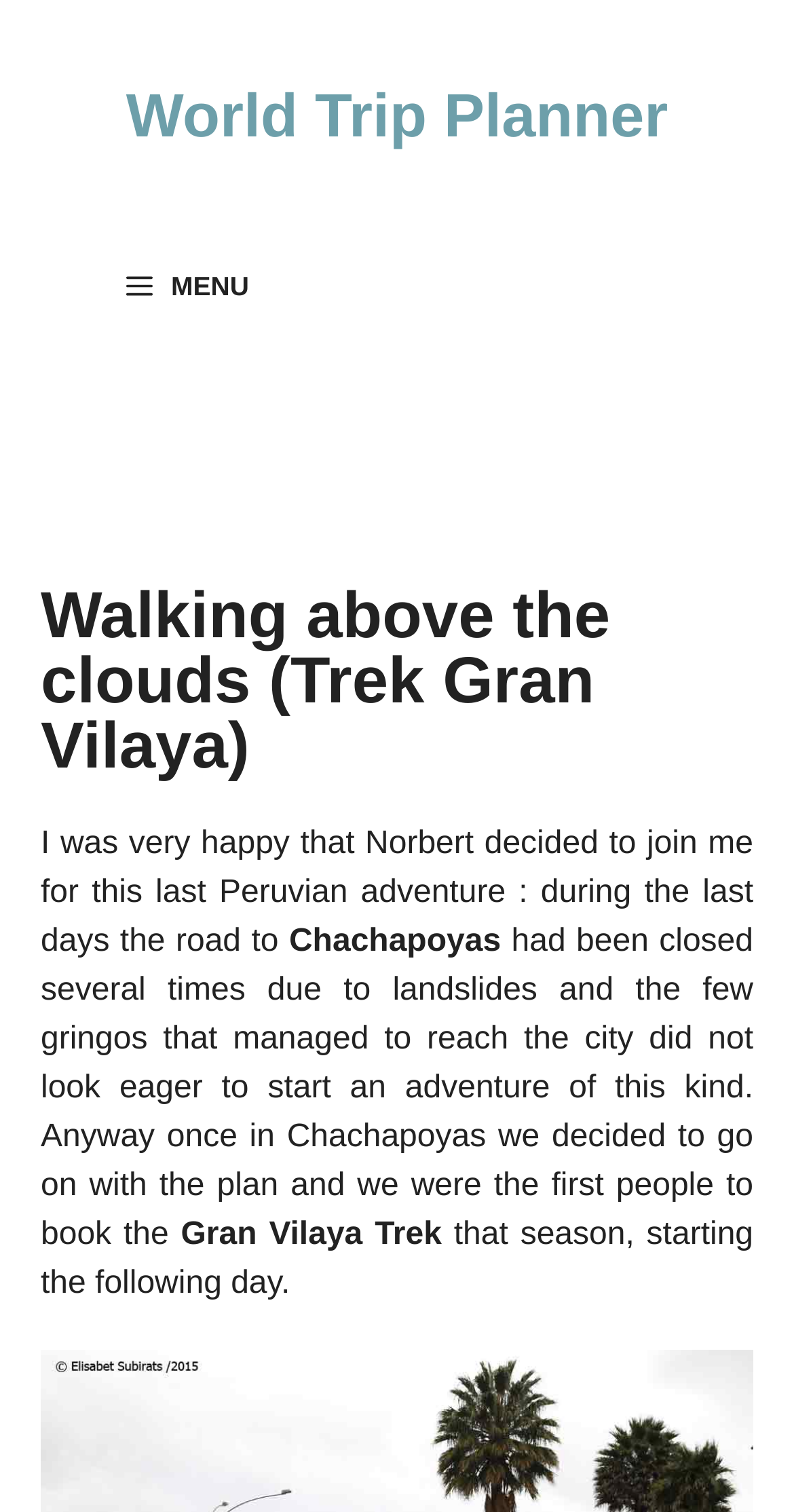Based on the image, give a detailed response to the question: Where did the author start the trek?

I found the answer by reading the text 'once in Chachapoyas we decided to go on with the plan and we were the first people to book the Gran Vilaya Trek that season' which implies that the author started the trek from Chachapoyas.